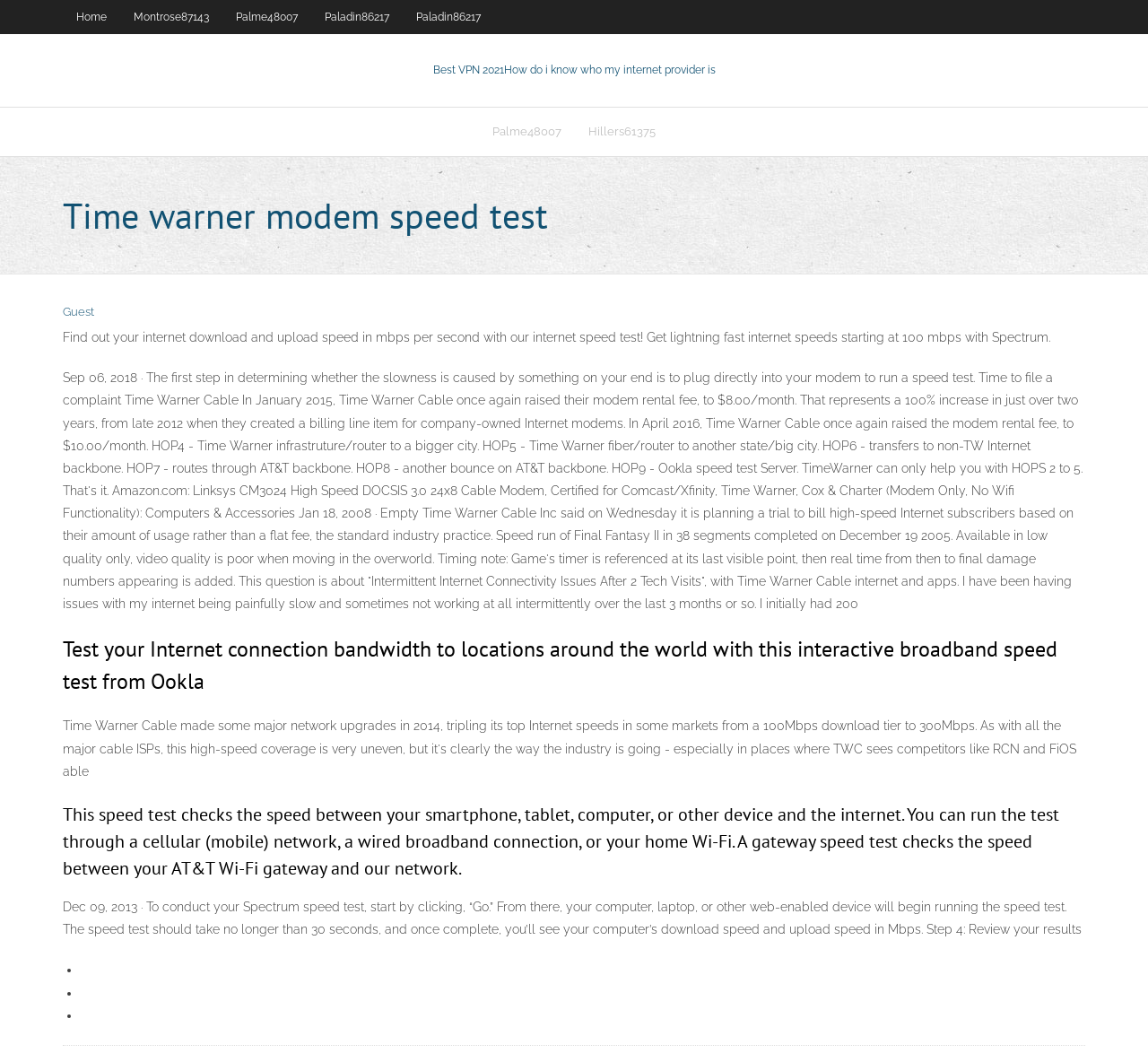Can you find the bounding box coordinates for the element that needs to be clicked to execute this instruction: "Click on the 'Home' link"? The coordinates should be given as four float numbers between 0 and 1, i.e., [left, top, right, bottom].

[0.055, 0.0, 0.105, 0.032]